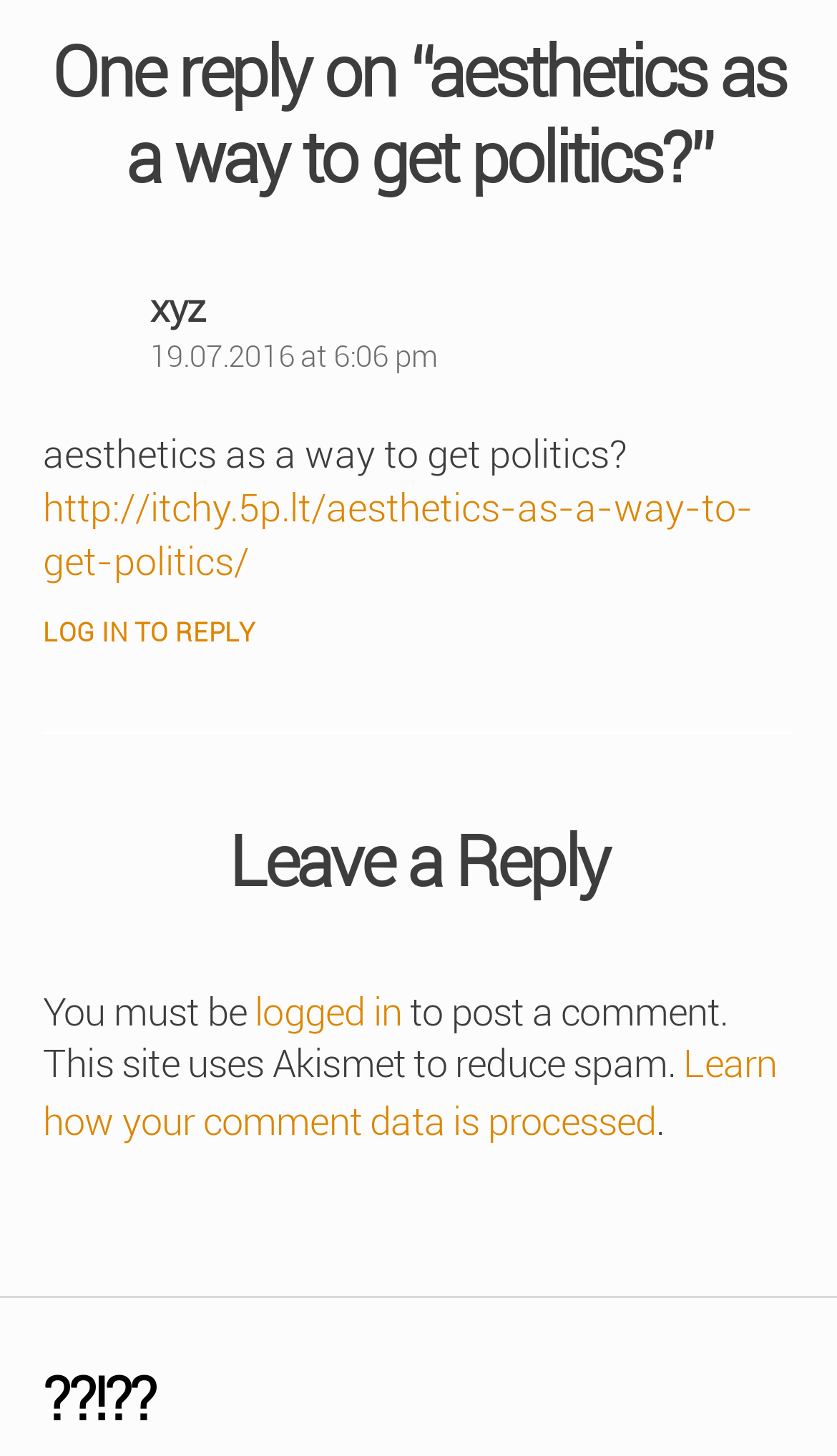How many headings are on the webpage?
Provide a short answer using one word or a brief phrase based on the image.

3